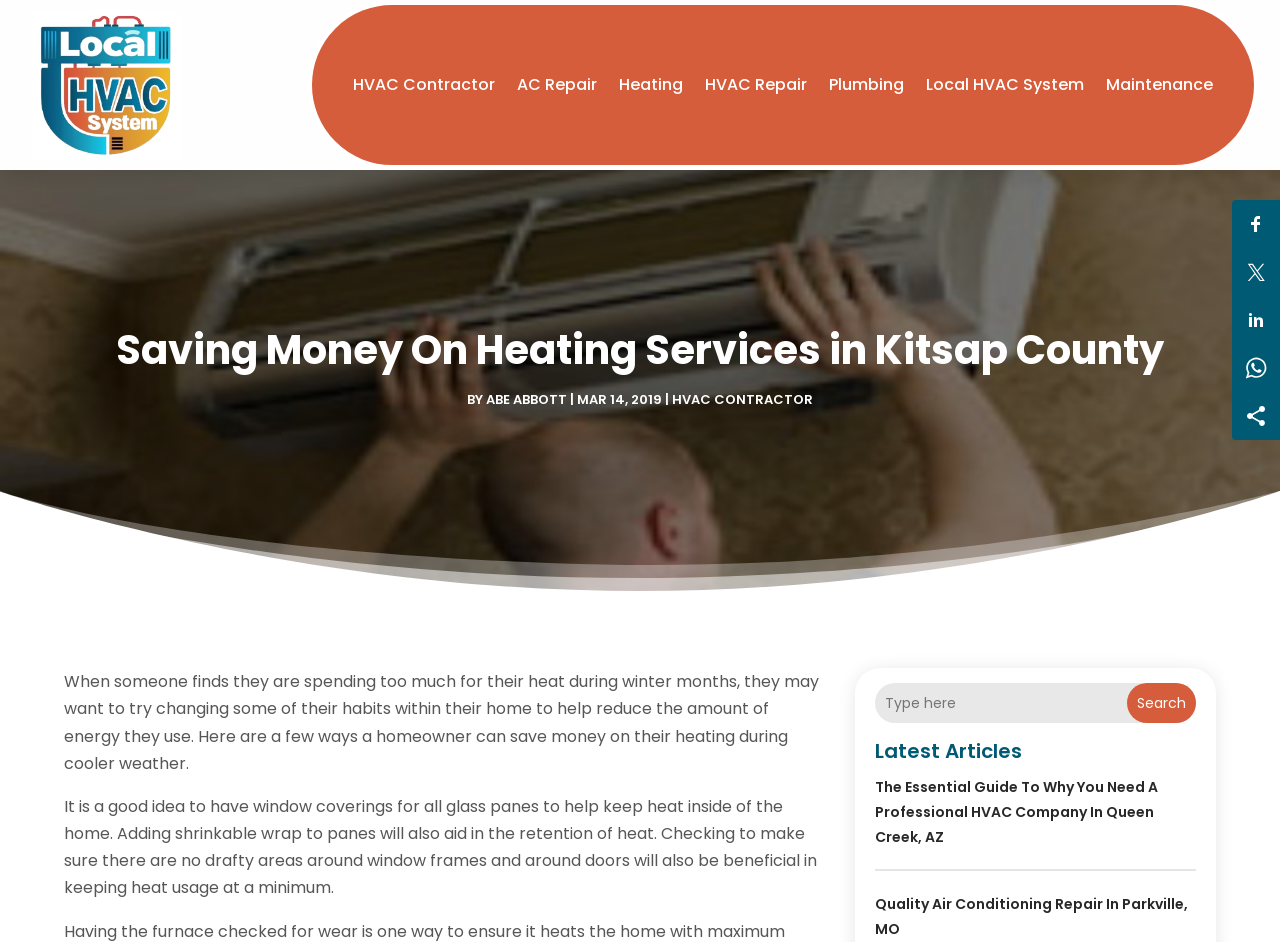What is the main topic of this webpage?
Using the visual information from the image, give a one-word or short-phrase answer.

Heating Services